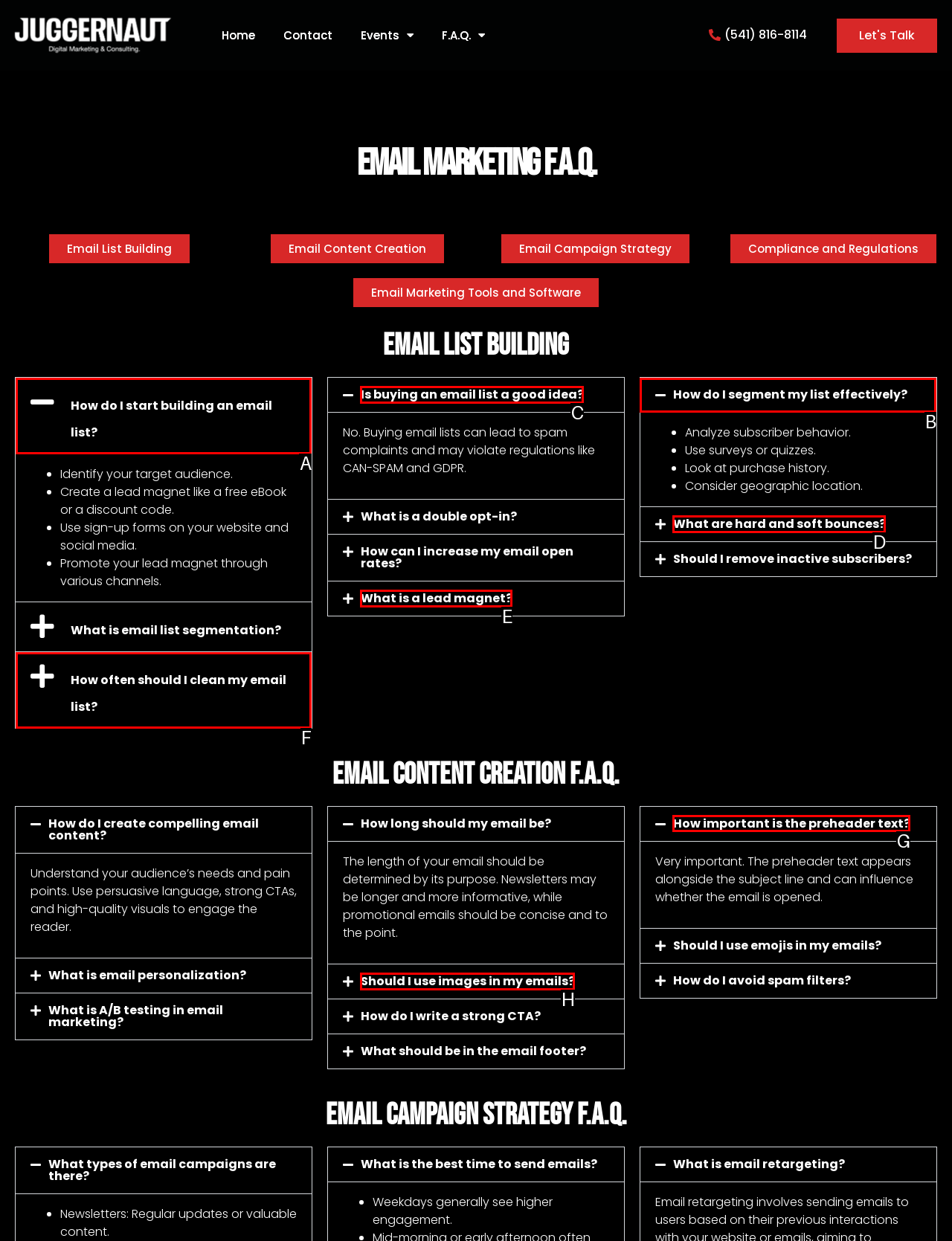Identify the letter of the option that should be selected to accomplish the following task: Click on 'How important is the preheader text?'. Provide the letter directly.

G